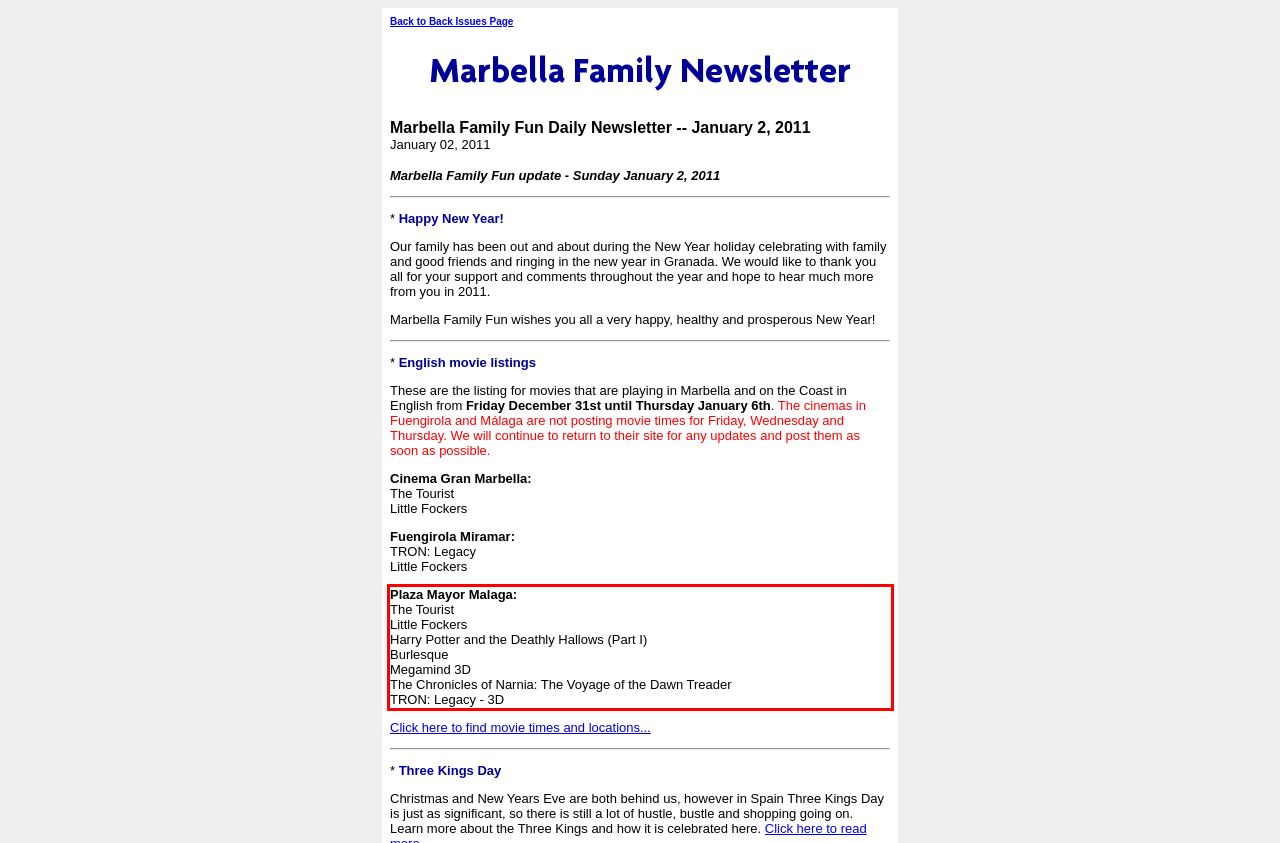Analyze the red bounding box in the provided webpage screenshot and generate the text content contained within.

Plaza Mayor Malaga: The Tourist Little Fockers Harry Potter and the Deathly Hallows (Part I) Burlesque Megamind 3D The Chronicles of Narnia: The Voyage of the Dawn Treader TRON: Legacy - 3D